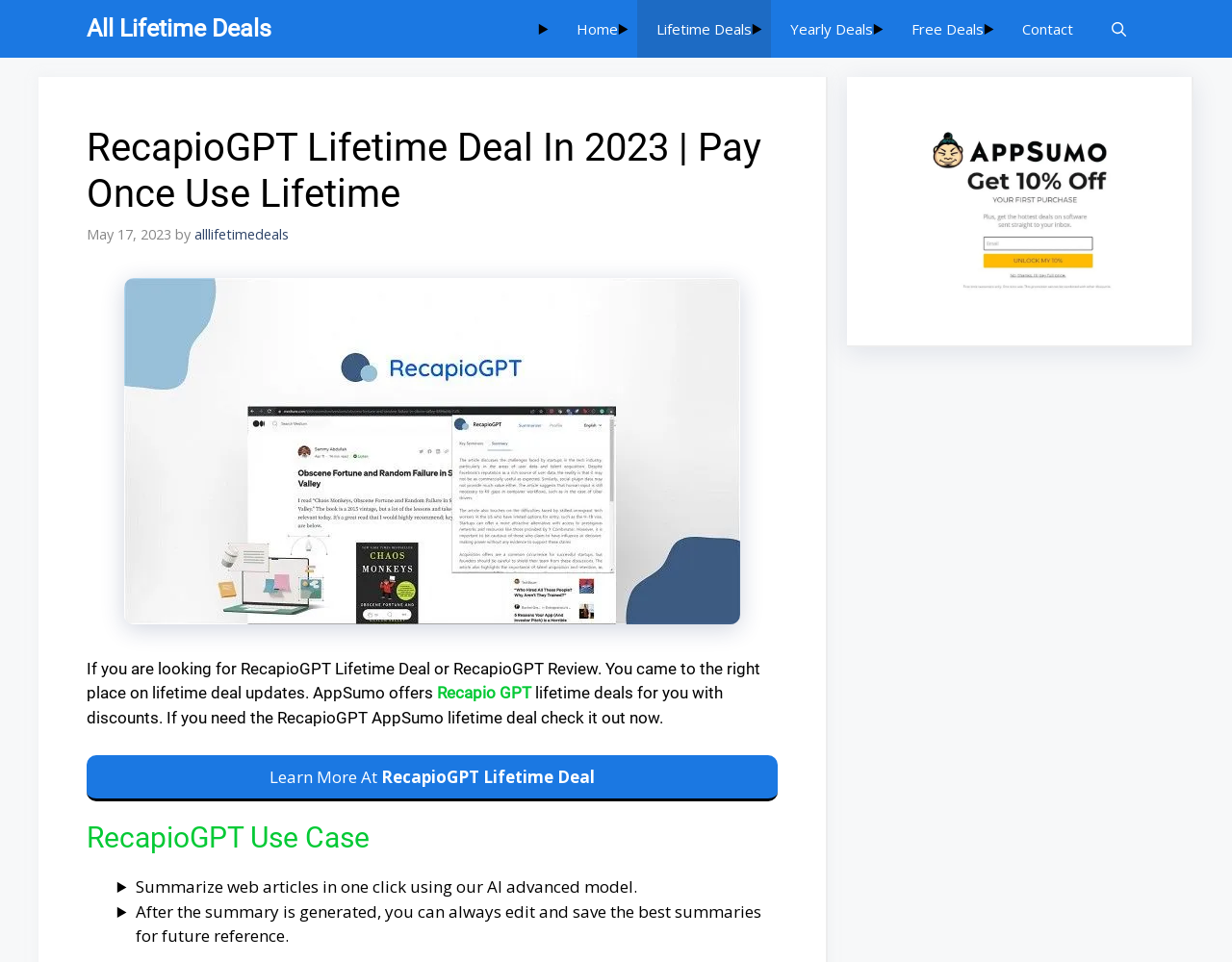What is the name of the deal offered by AppSumo?
Please respond to the question with a detailed and thorough explanation.

The webpage mentions that AppSumo offers Recapio GPT, which is a lifetime deal. This information is found in the paragraph that starts with 'If you are looking for RecapioGPT Lifetime Deal or RecapioGPT Review...'.